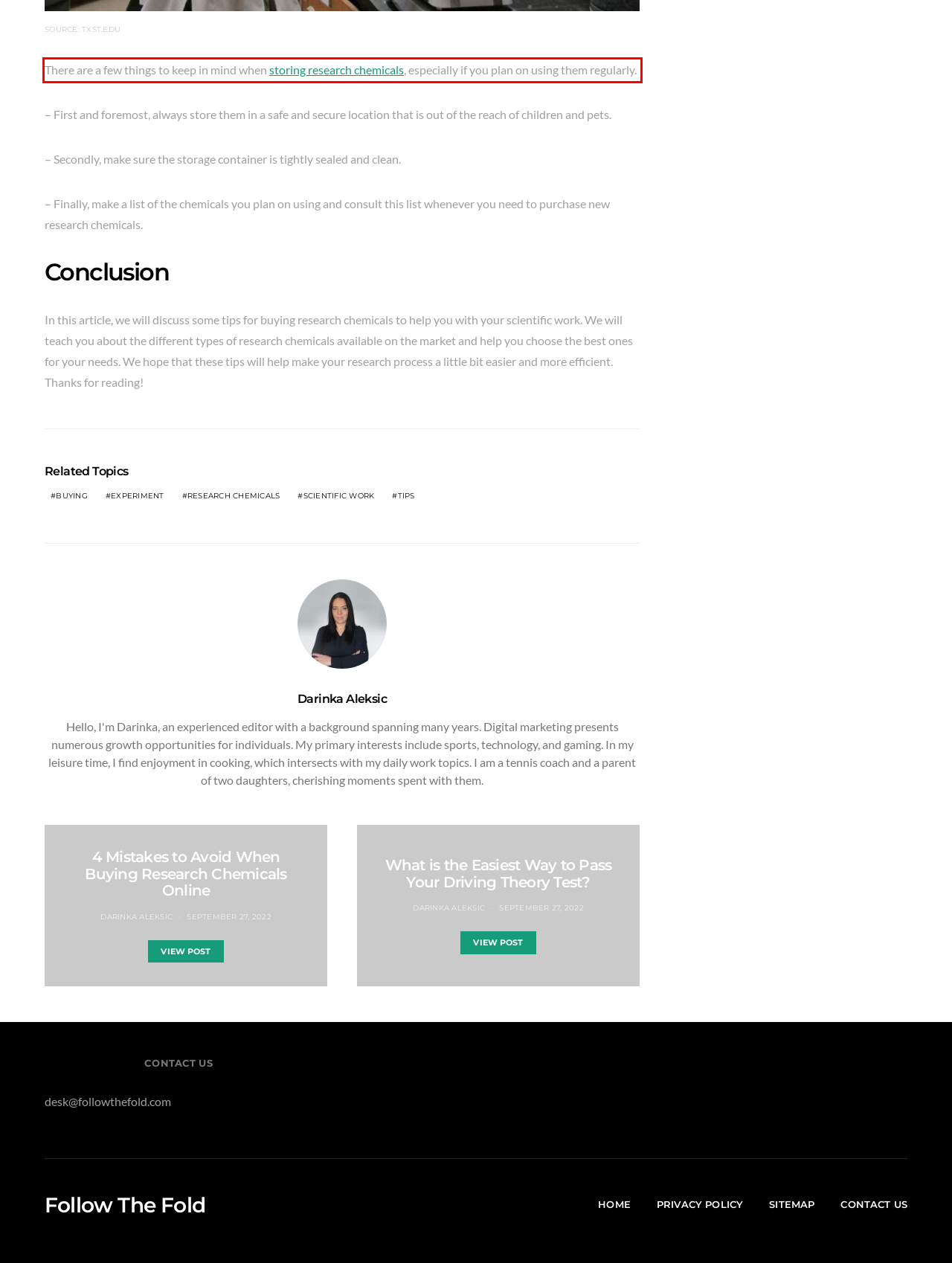You have a screenshot of a webpage with a red bounding box. Identify and extract the text content located inside the red bounding box.

There are a few things to keep in mind when storing research chemicals, especially if you plan on using them regularly.